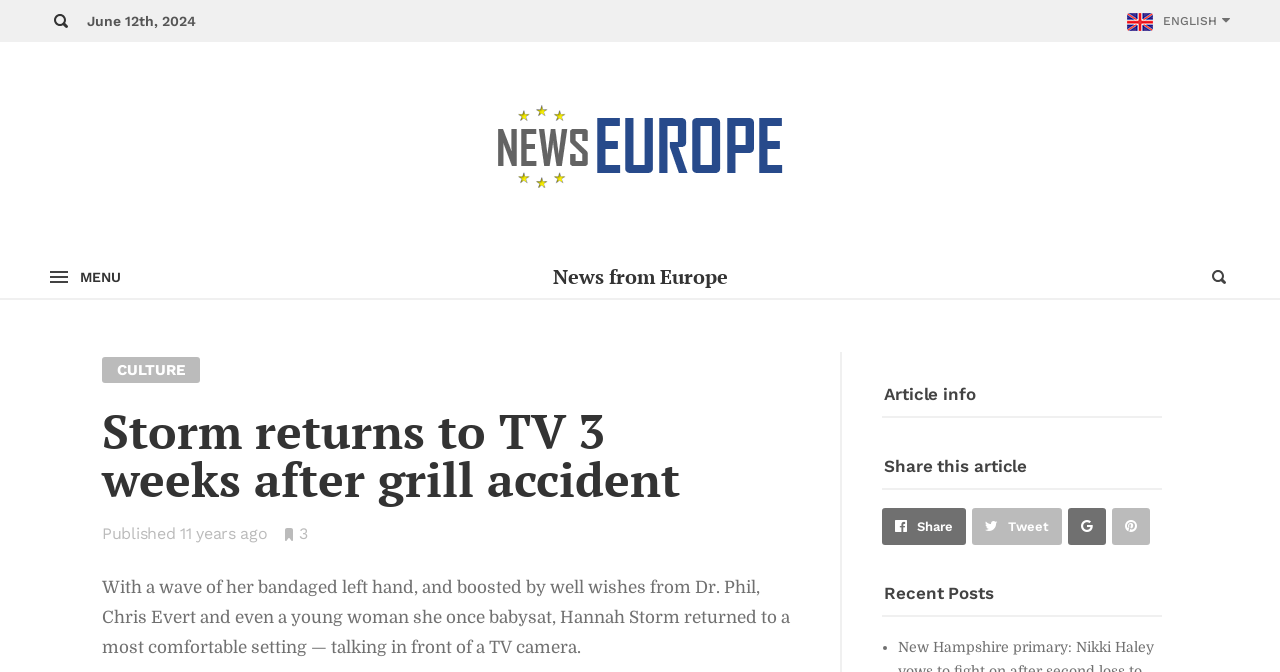Using the details from the image, please elaborate on the following question: How many articles are there in the 'Culture' section?

The webpage has a section labeled 'Culture' with a link 'MORE ARTICLES' and a StaticText element displaying the number '4333 articles', indicating that there are 4333 articles in the 'Culture' section.